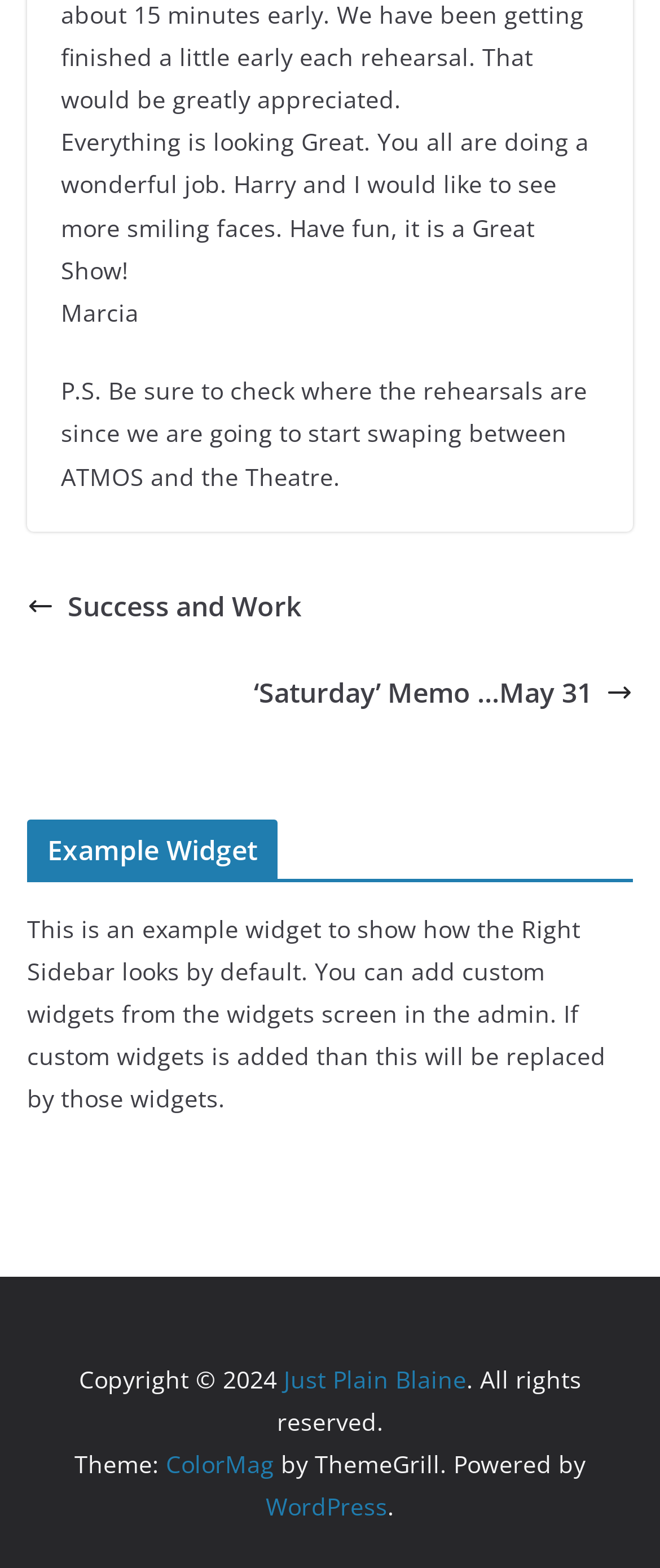Respond with a single word or phrase:
What is the name of the theme used by the website?

ColorMag